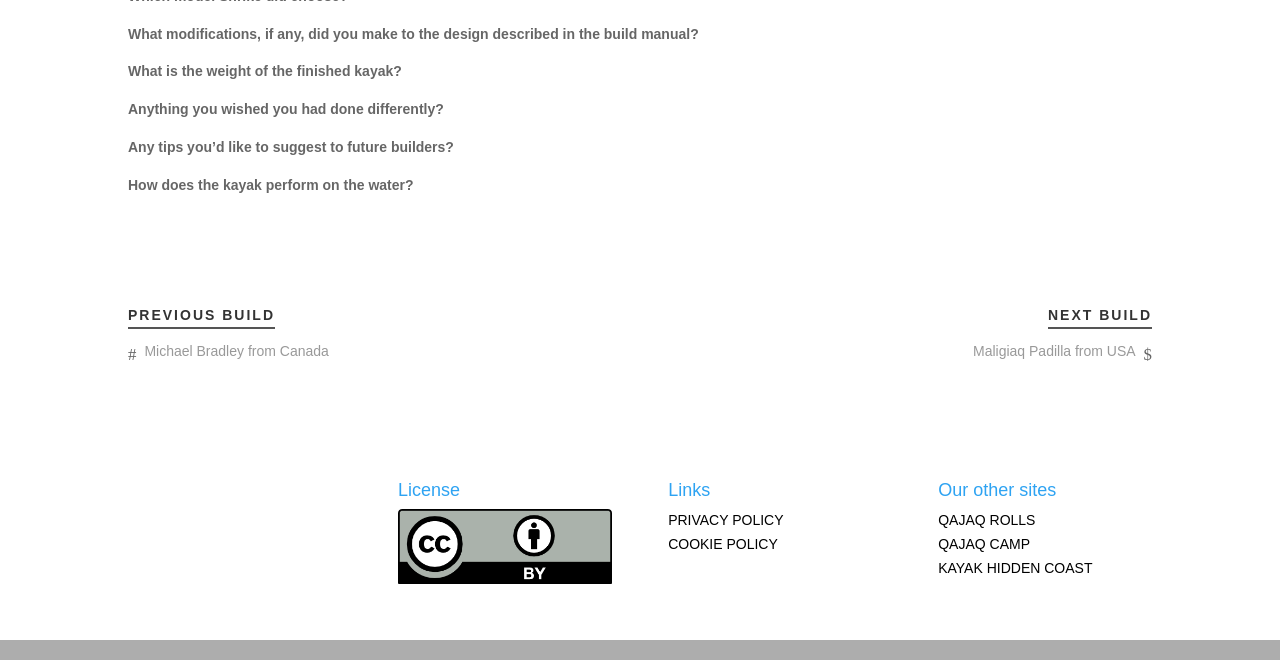Using the description: "Legal", determine the UI element's bounding box coordinates. Ensure the coordinates are in the format of four float numbers between 0 and 1, i.e., [left, top, right, bottom].

None